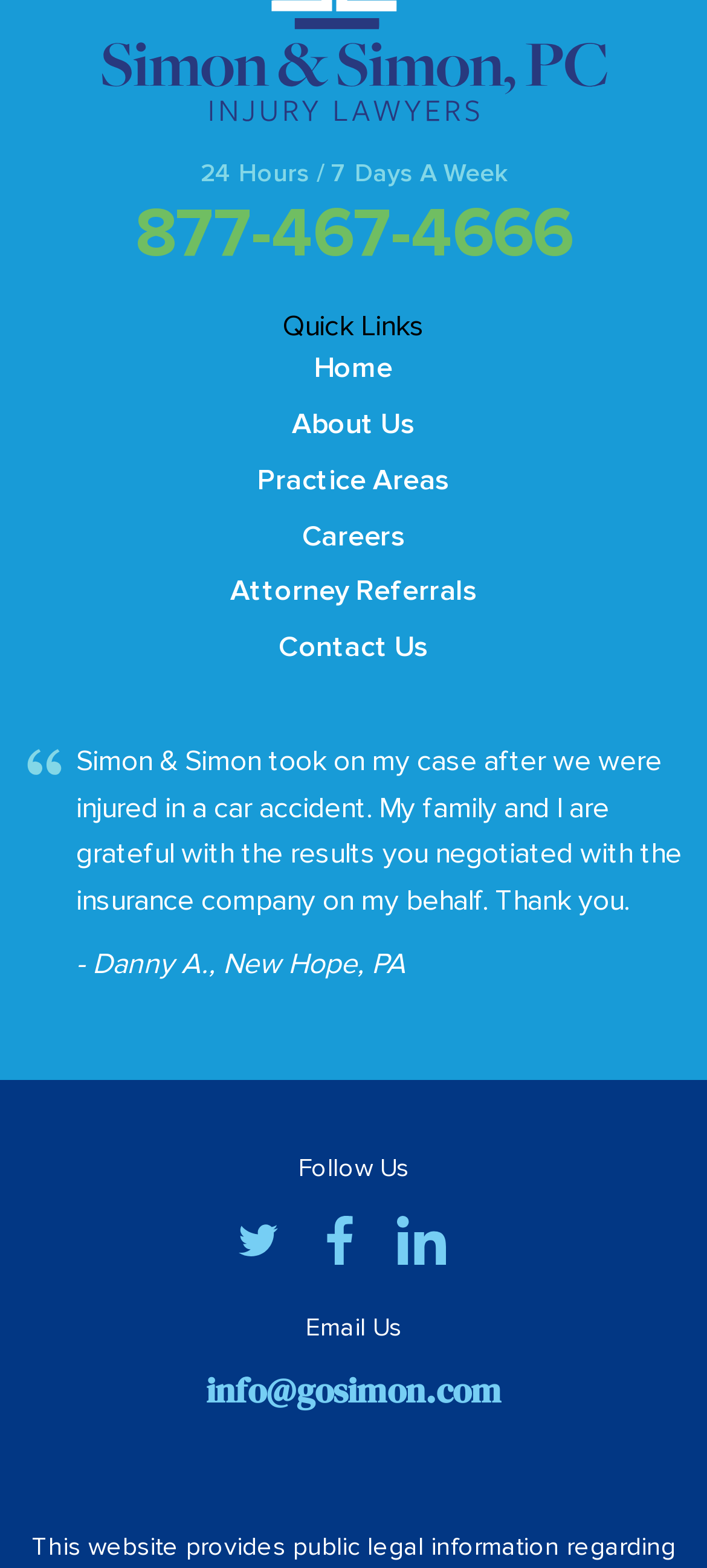Please find the bounding box coordinates of the clickable region needed to complete the following instruction: "Check Career opportunities". The bounding box coordinates must consist of four float numbers between 0 and 1, i.e., [left, top, right, bottom].

None